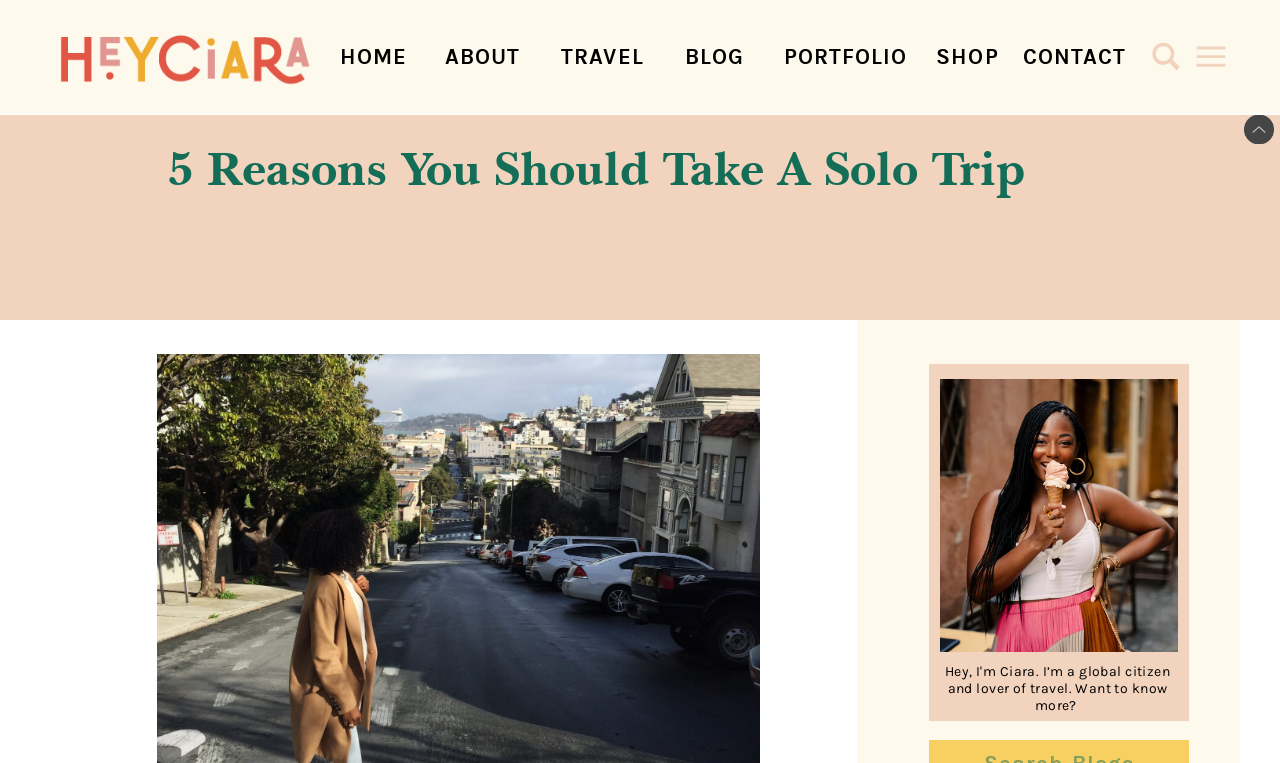What is the author's name?
Could you answer the question with a detailed and thorough explanation?

I found the author's name in the link that says 'Hey, I'm Ciara. I’m a global citizen and lover of travel. Want to know more?'.